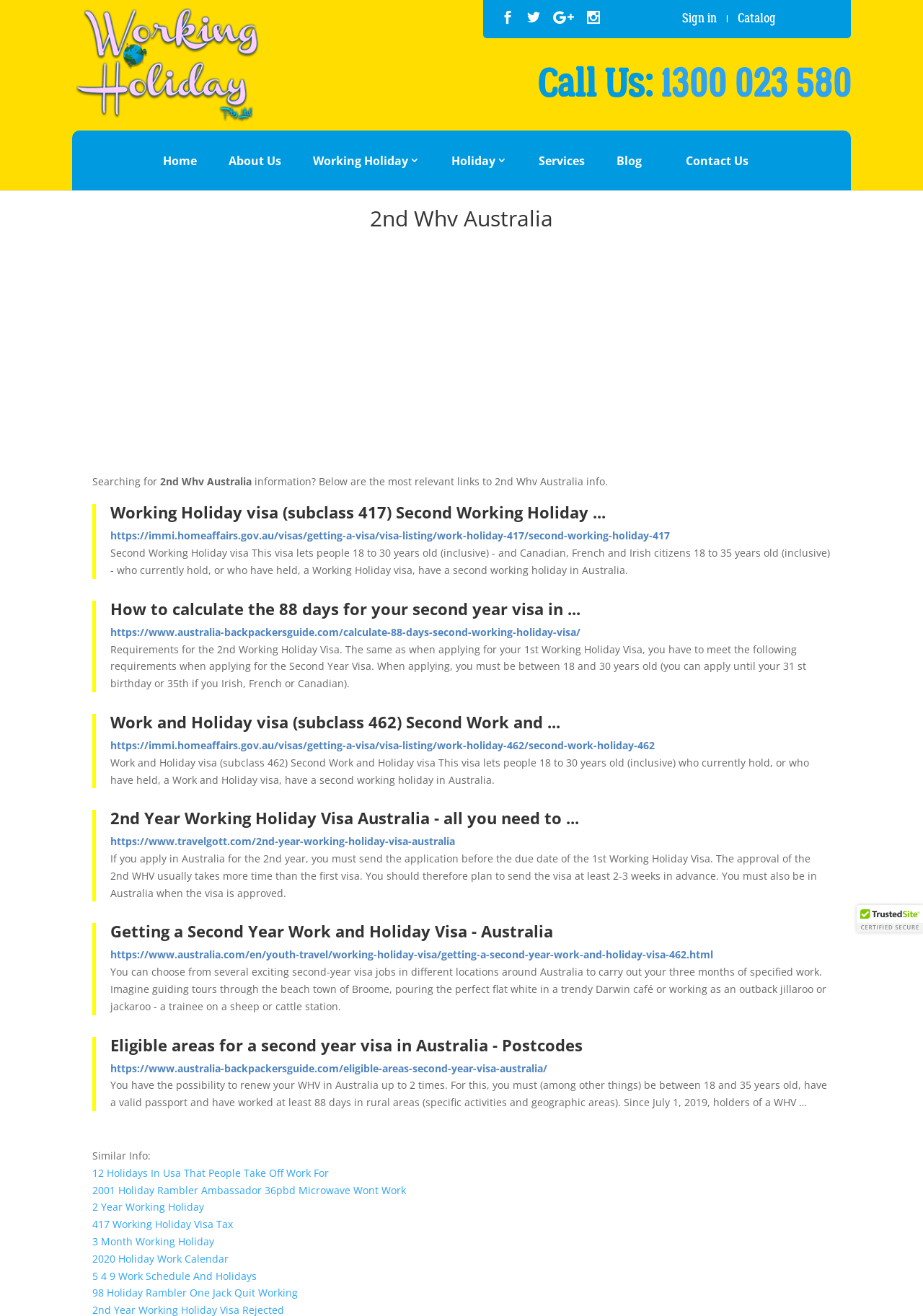What is the purpose of the 'Call Us:' section?
From the screenshot, supply a one-word or short-phrase answer.

To provide a phone number for inquiries